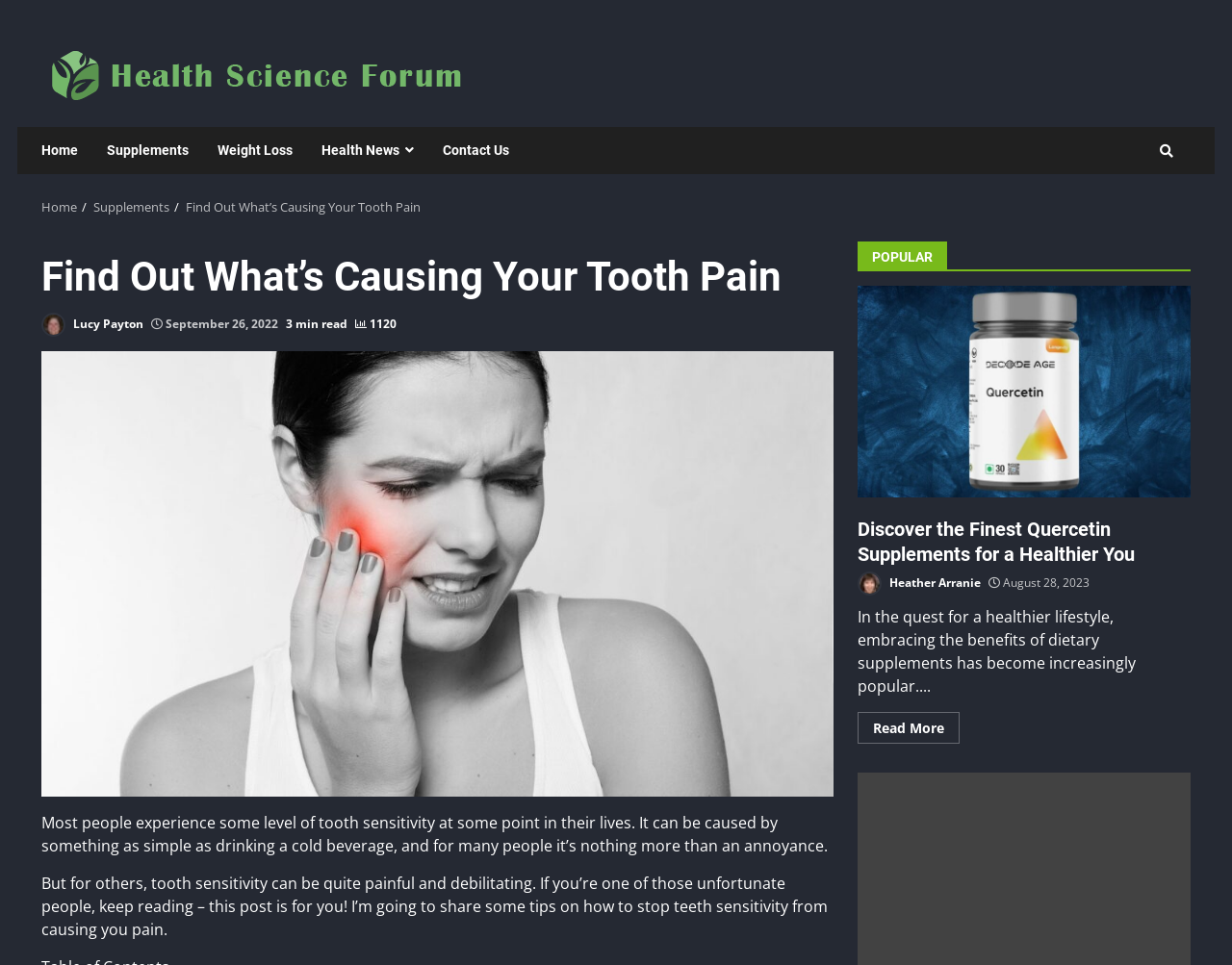Who is the author of the current article?
Can you provide an in-depth and detailed response to the question?

I found the author's name by looking at the link 'Lucy Payton' which is located below the header 'Find Out What’s Causing Your Tooth Pain' and above the text 'September 26, 2022', indicating that Lucy Payton is the author of the article.